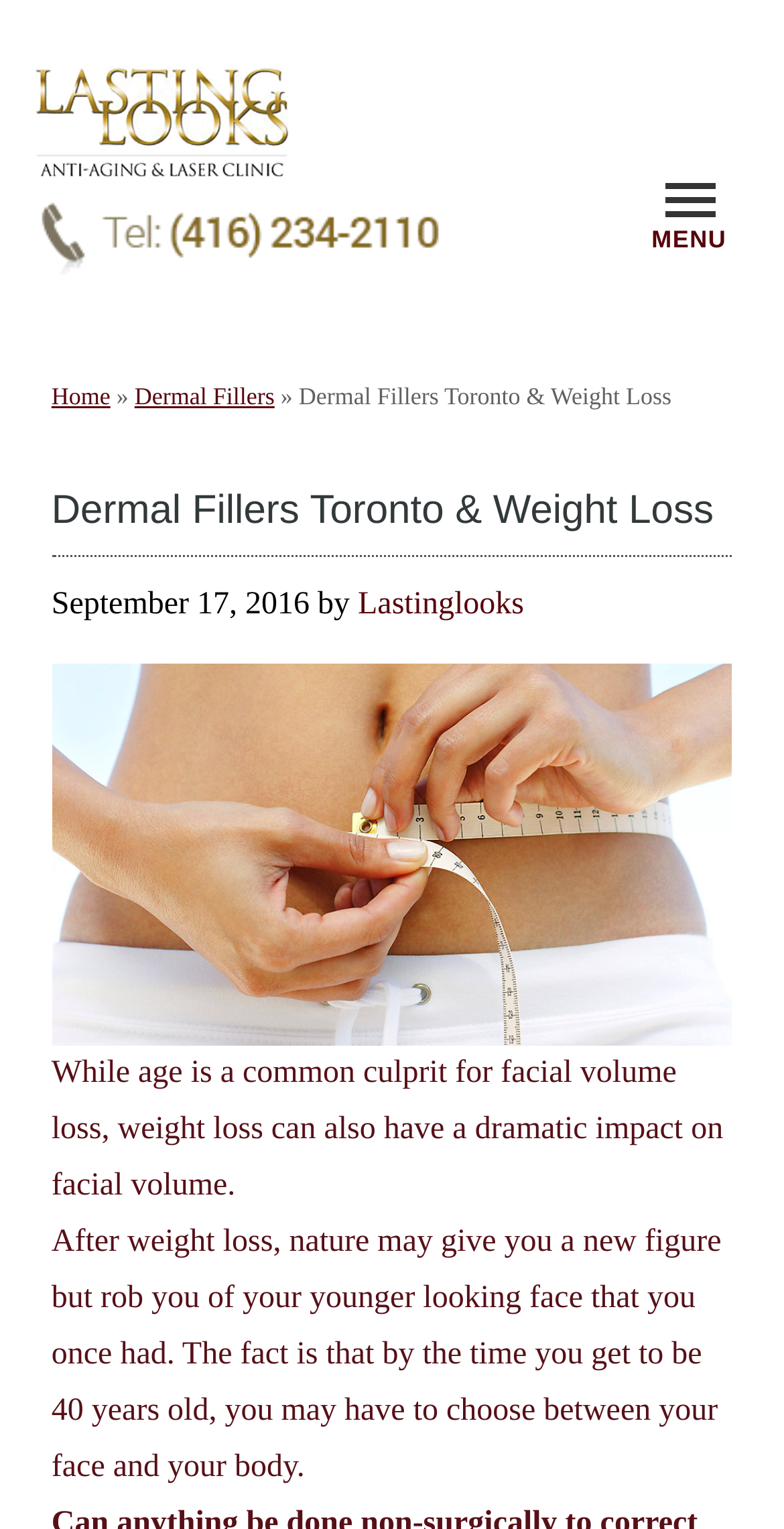What is the date mentioned on the webpage?
Provide a detailed and well-explained answer to the question.

I found the date by looking at the time element with the static text 'September 17, 2016', which indicates that the webpage was updated or published on this date.